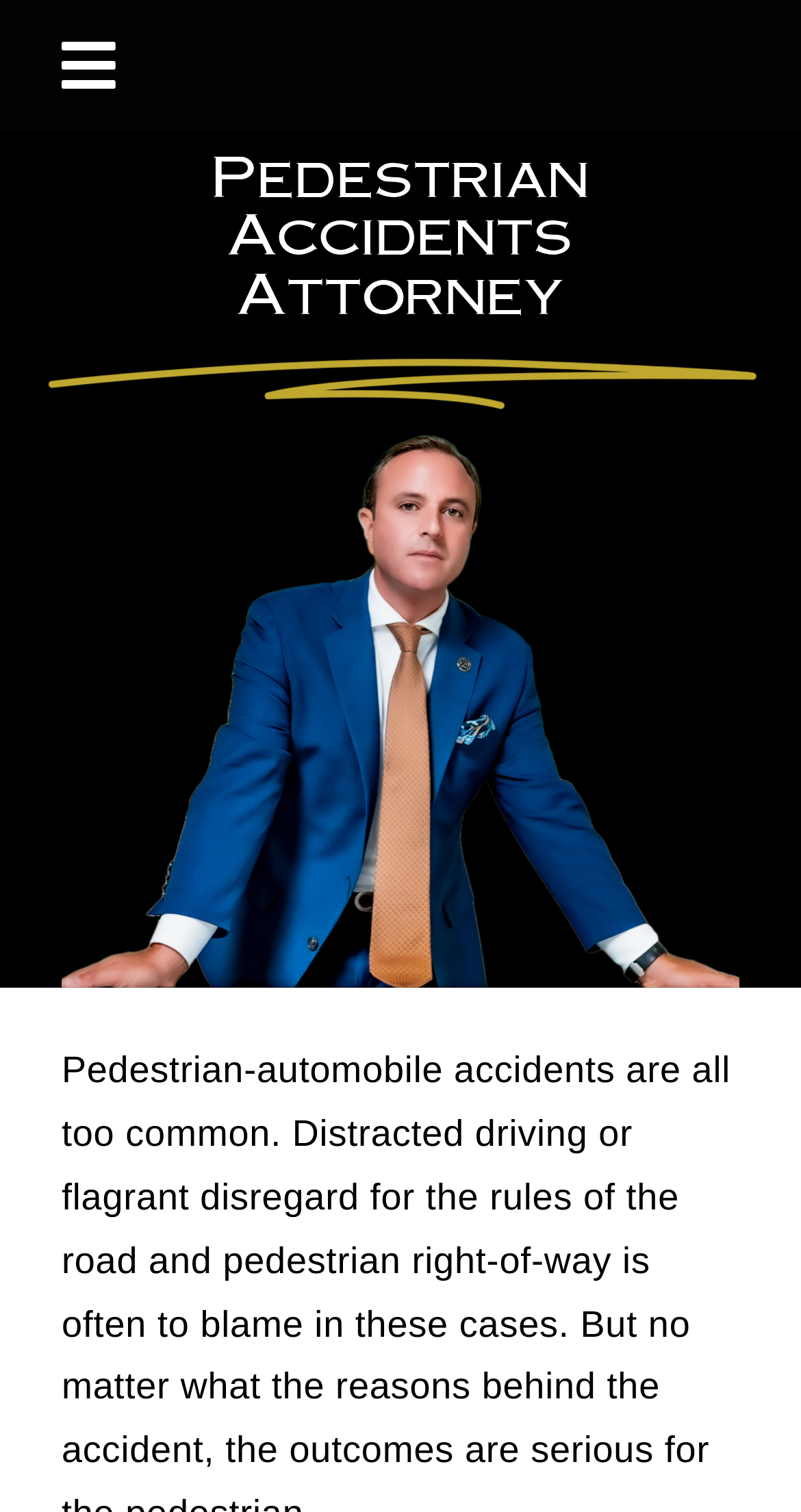What is the position of the navigation menu?
Refer to the image and give a detailed answer to the query.

I looked at the bounding box coordinates of the navigation menu element, and I saw that its y1 and y2 values are smaller than those of other elements, indicating that it is located at the top of the page. Additionally, its x1 value is smaller than its x2 value, indicating that it is located on the left side of the page.